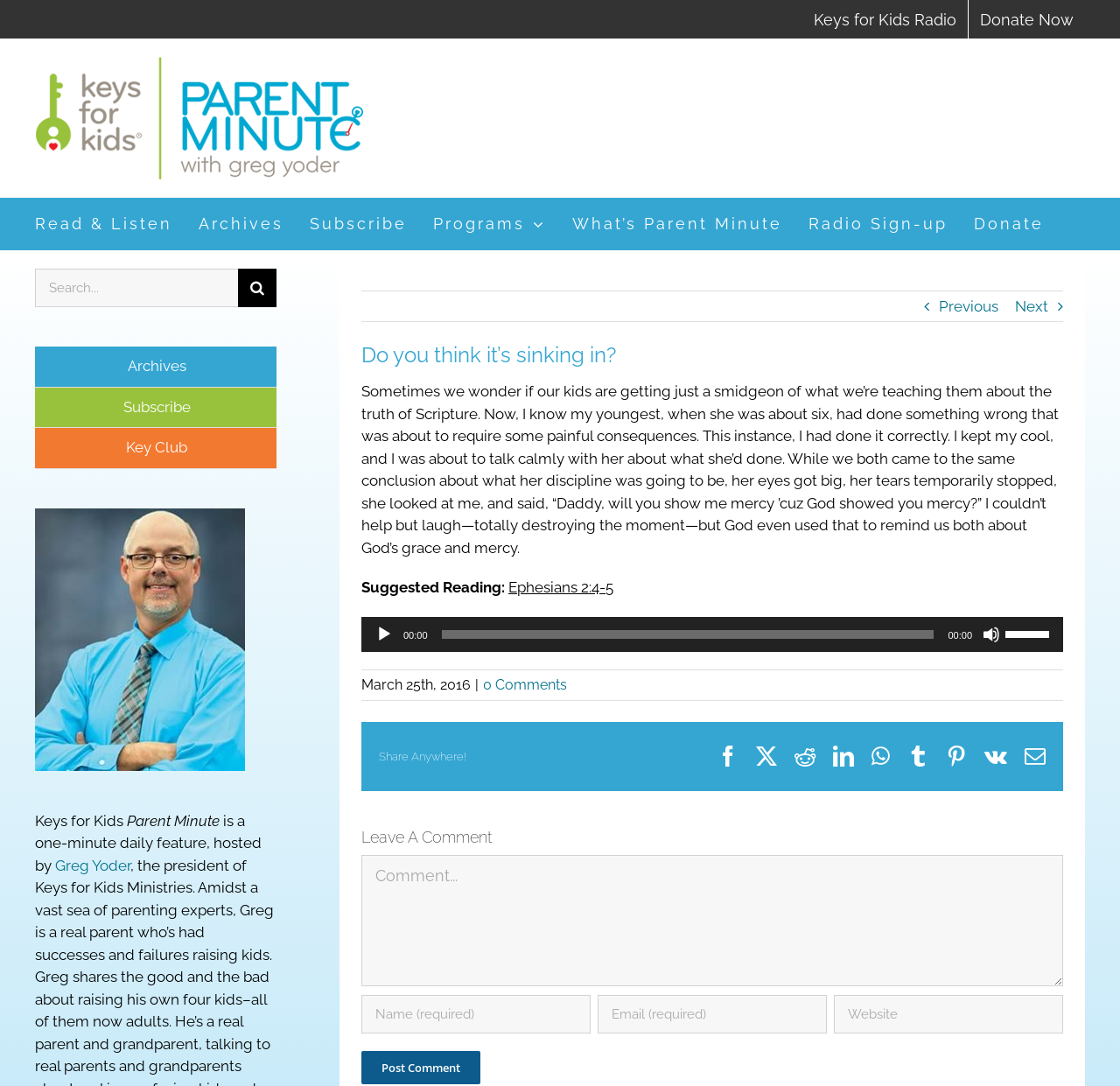What is the purpose of the 'Share Anywhere!' section?
Kindly offer a detailed explanation using the data available in the image.

I deduced the purpose by examining the links and icons in the 'Share Anywhere!' section, which include Facebook, Reddit, LinkedIn, and other social media platforms, indicating that the section is intended for sharing the article.